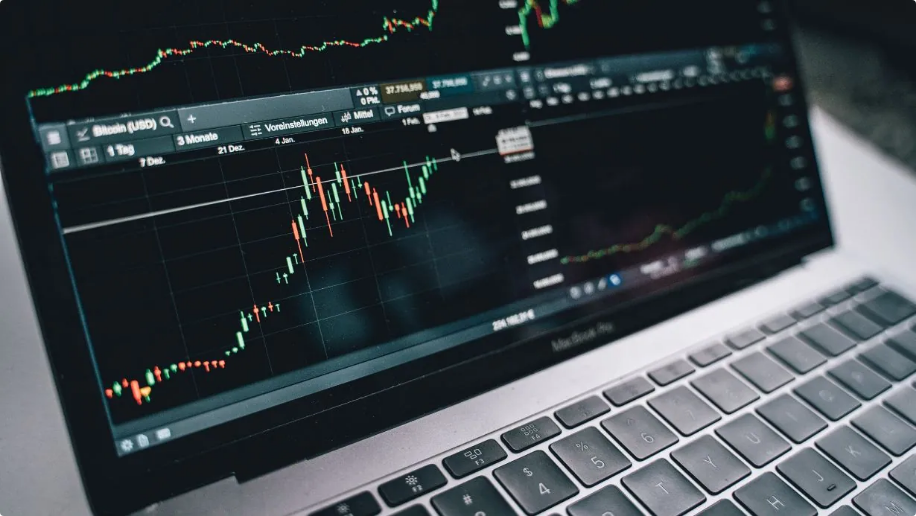Answer the following in one word or a short phrase: 
What is the trend of Bitcoin's value?

Upward